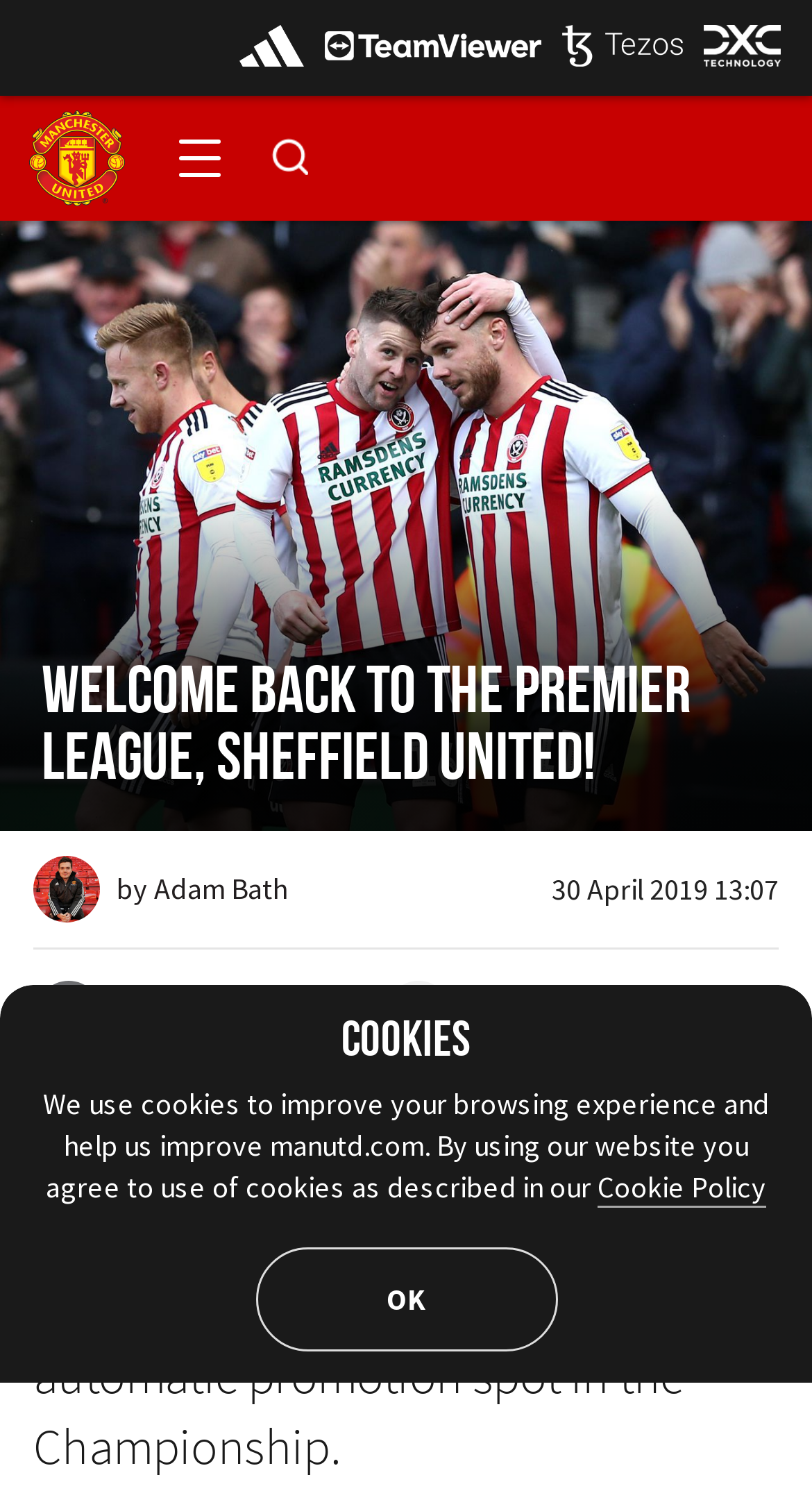Using the provided element description: "Share With email", determine the bounding box coordinates of the corresponding UI element in the screenshot.

[0.044, 0.653, 0.126, 0.698]